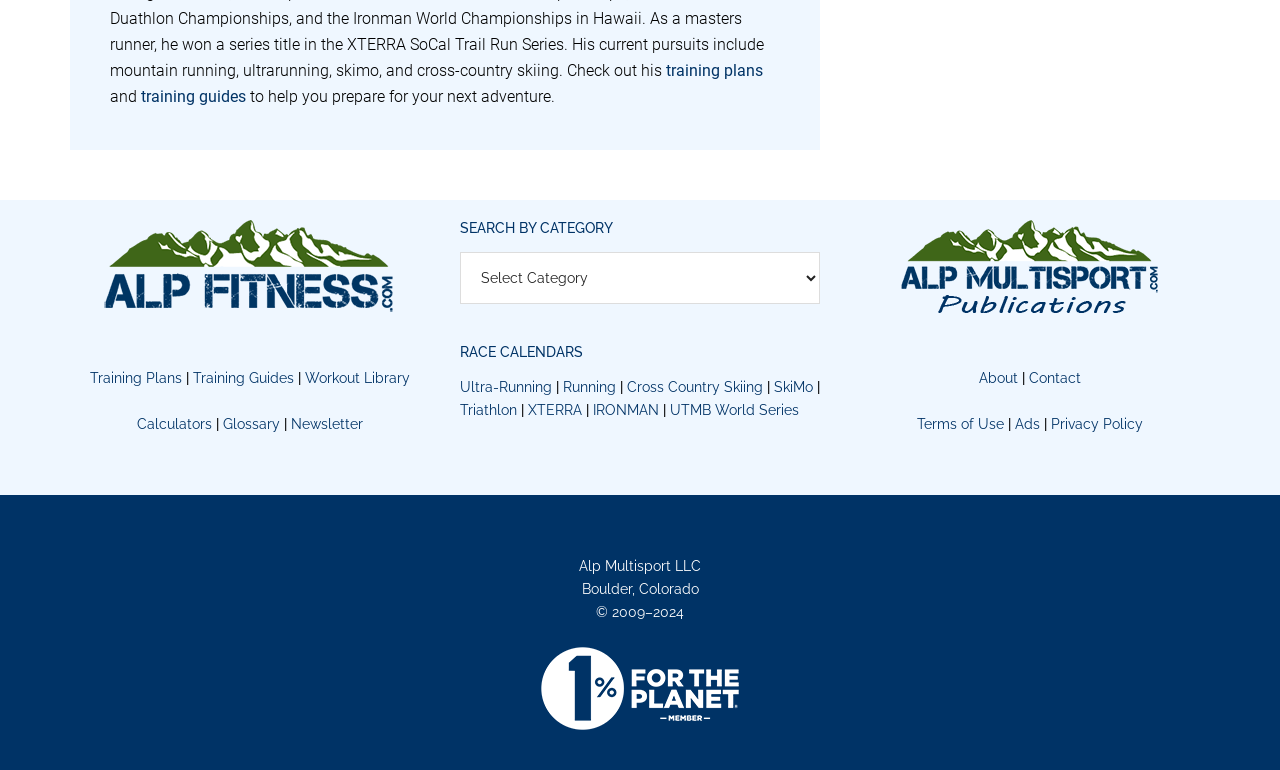Determine the bounding box coordinates for the area you should click to complete the following instruction: "search by category".

[0.359, 0.328, 0.641, 0.395]